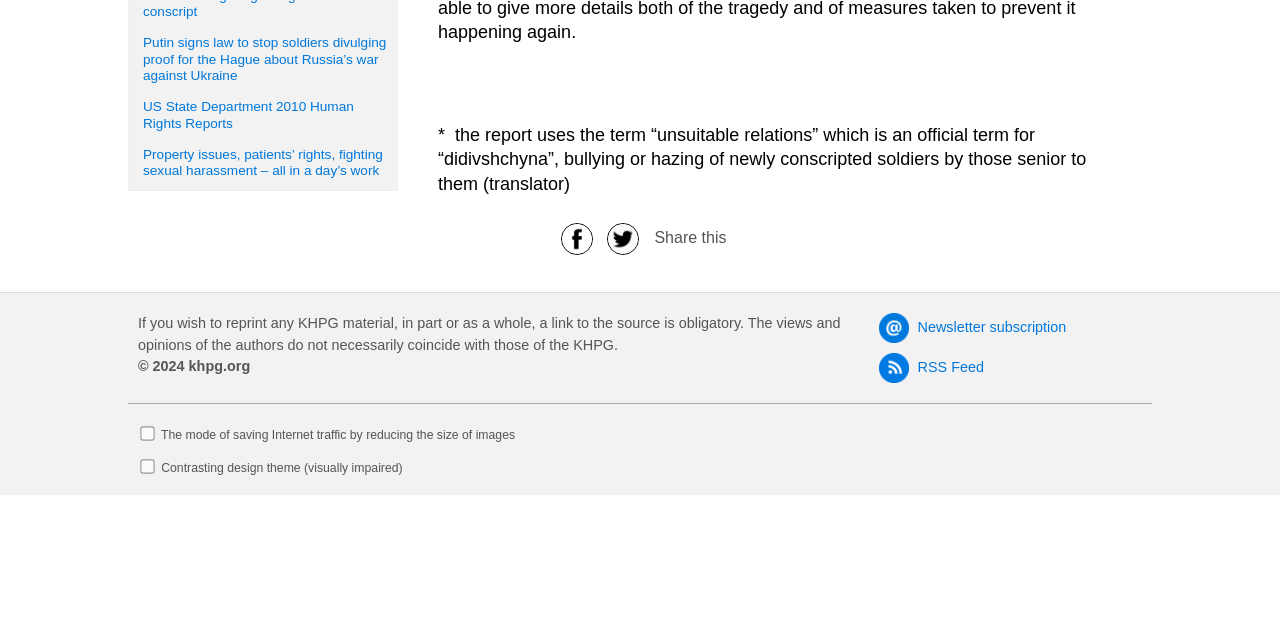Determine the bounding box coordinates of the UI element that matches the following description: "alt="Sumatra Slim Belly Tonic"". The coordinates should be four float numbers between 0 and 1 in the format [left, top, right, bottom].

None